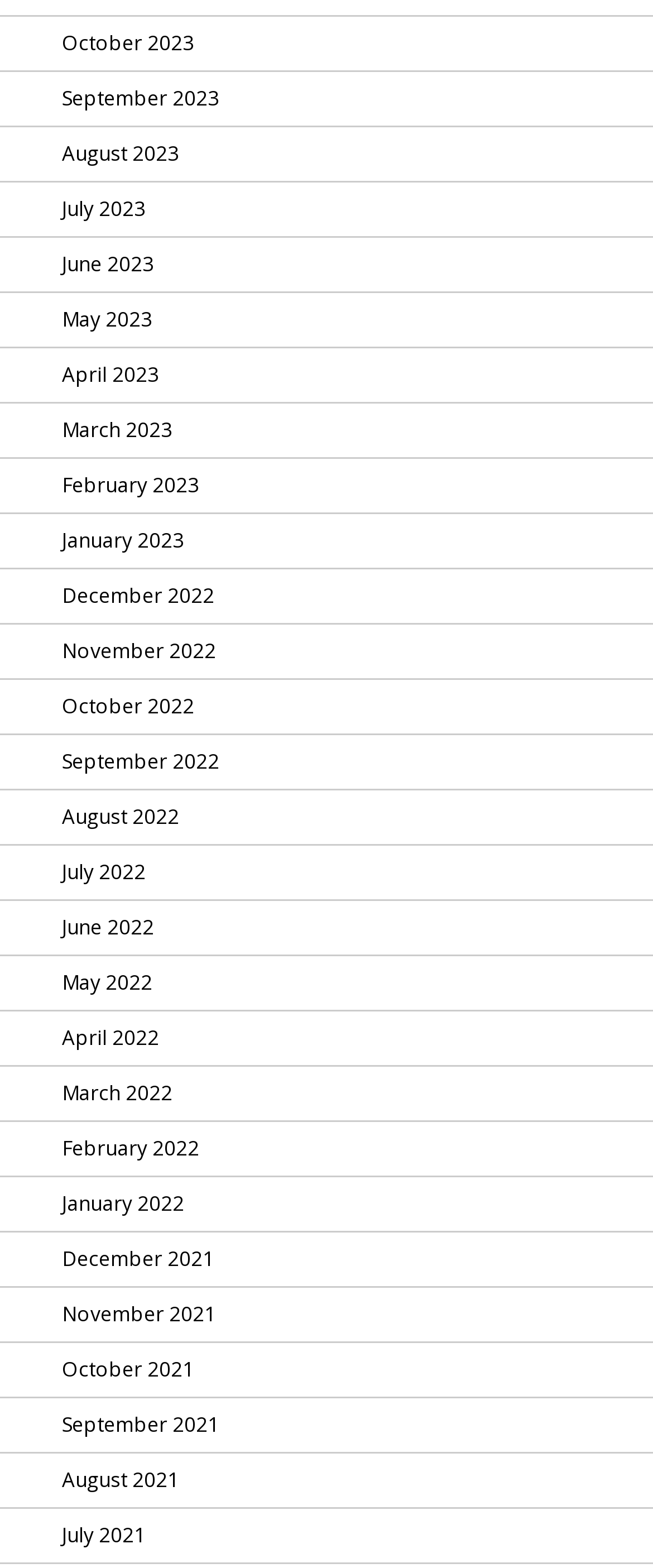Are the months listed in chronological order? Analyze the screenshot and reply with just one word or a short phrase.

Yes